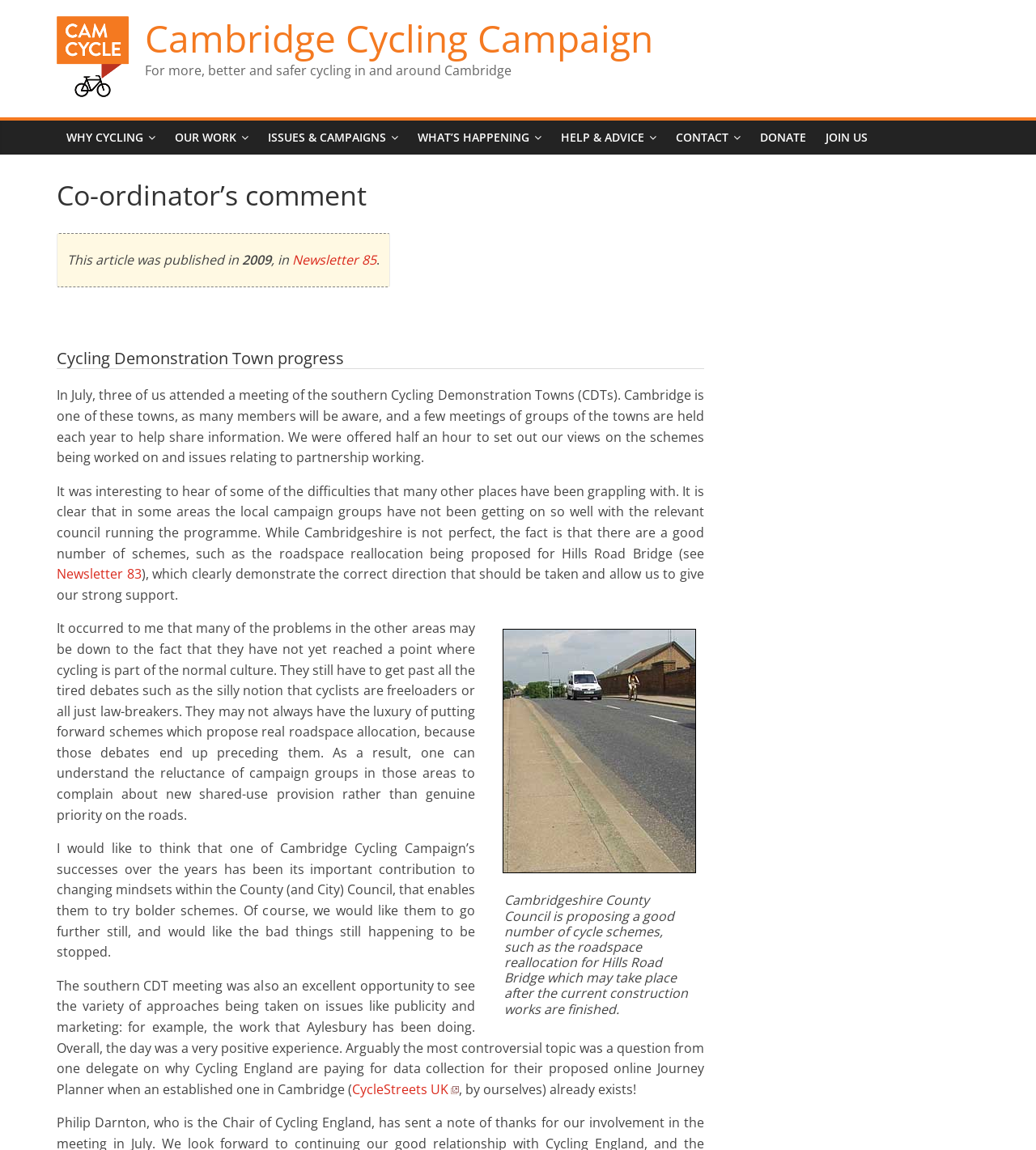What is the purpose of the organization?
From the image, respond using a single word or phrase.

For more, better and safer cycling